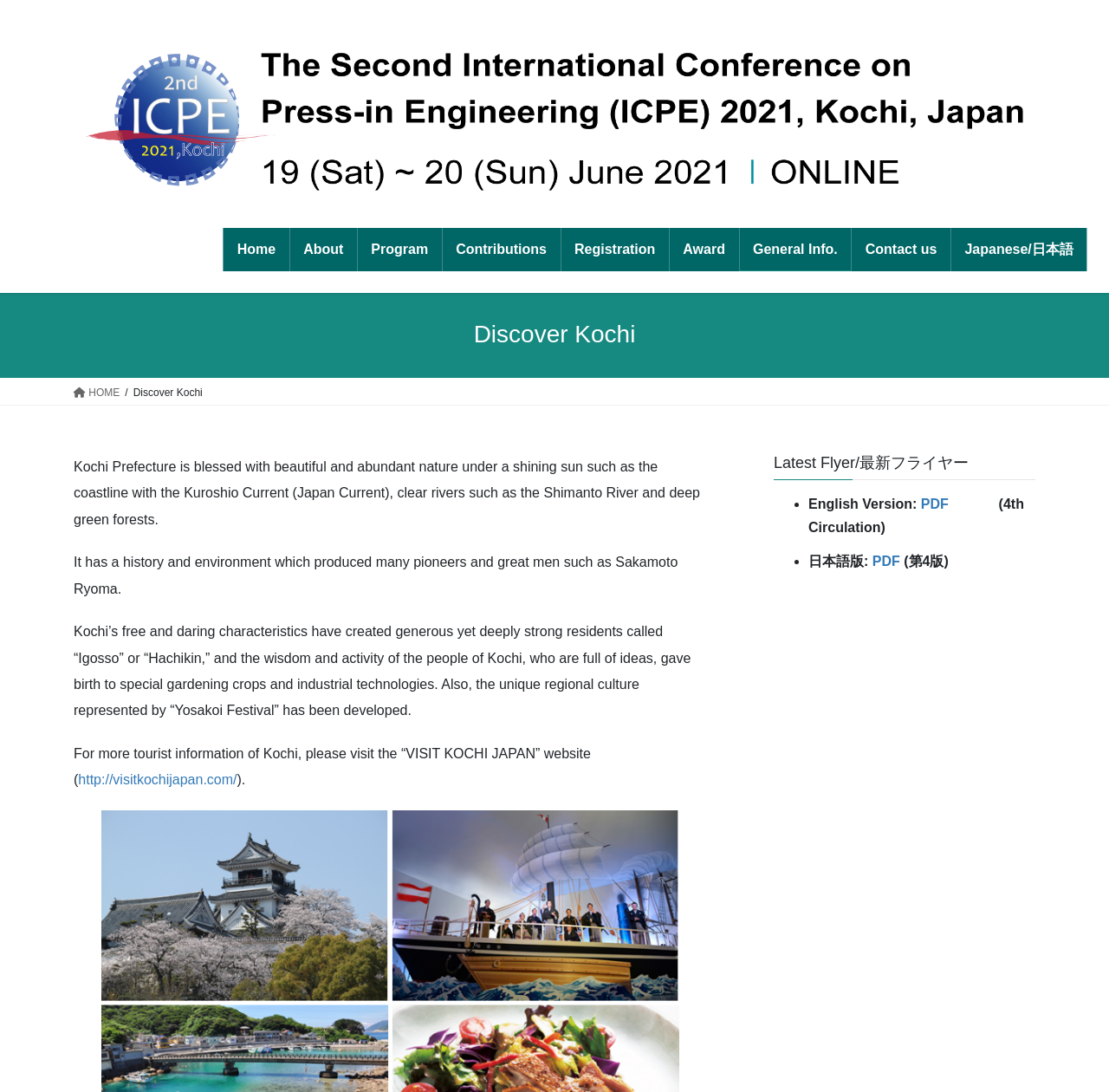Determine the coordinates of the bounding box for the clickable area needed to execute this instruction: "Go to the 'Contact us' page".

[0.768, 0.209, 0.857, 0.249]